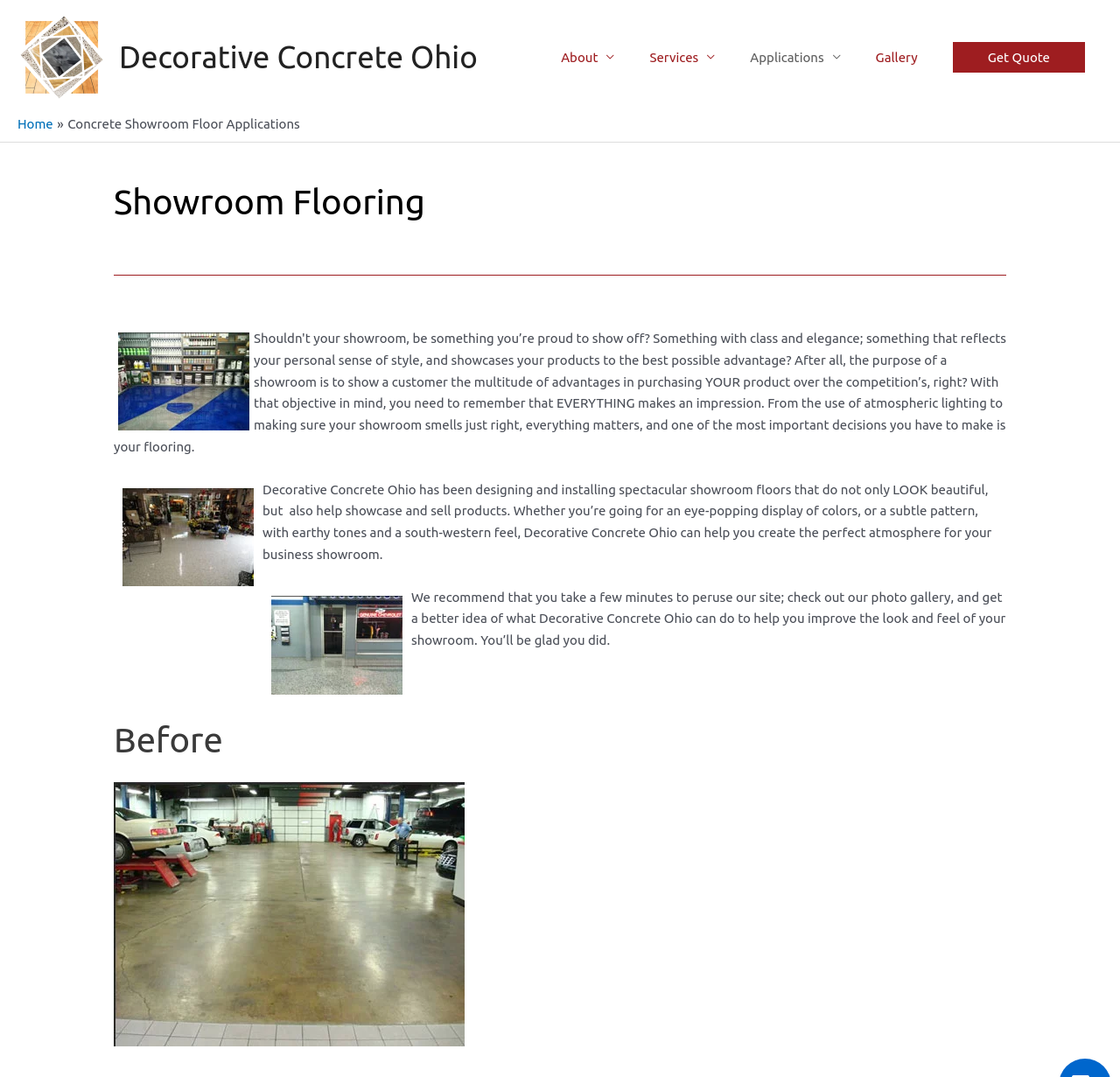Please locate the clickable area by providing the bounding box coordinates to follow this instruction: "Click on the 'About' link in the navigation menu".

[0.485, 0.029, 0.564, 0.078]